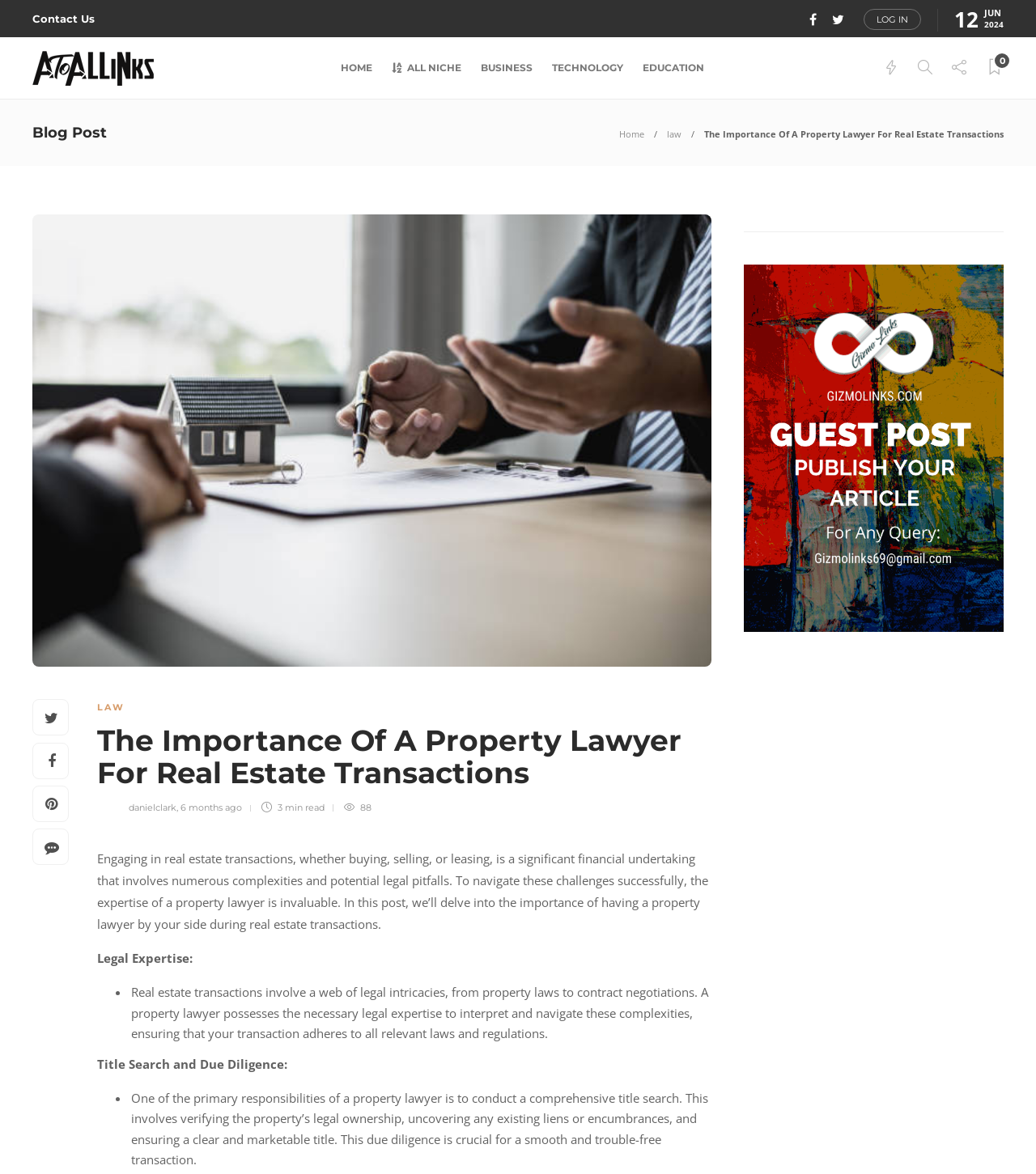Using the description: "All Niche", identify the bounding box of the corresponding UI element in the screenshot.

[0.379, 0.032, 0.446, 0.084]